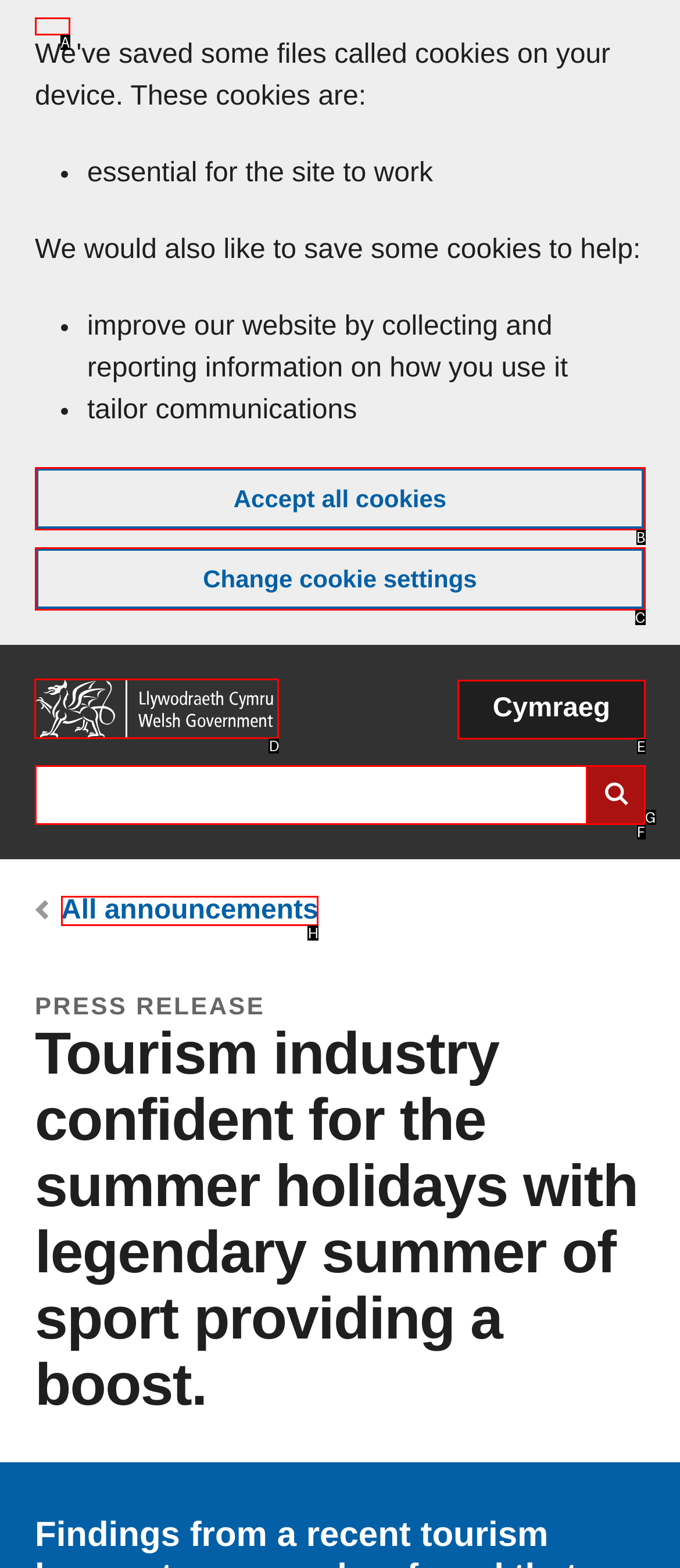Choose the letter of the option that needs to be clicked to perform the task: Go to the home page. Answer with the letter.

D